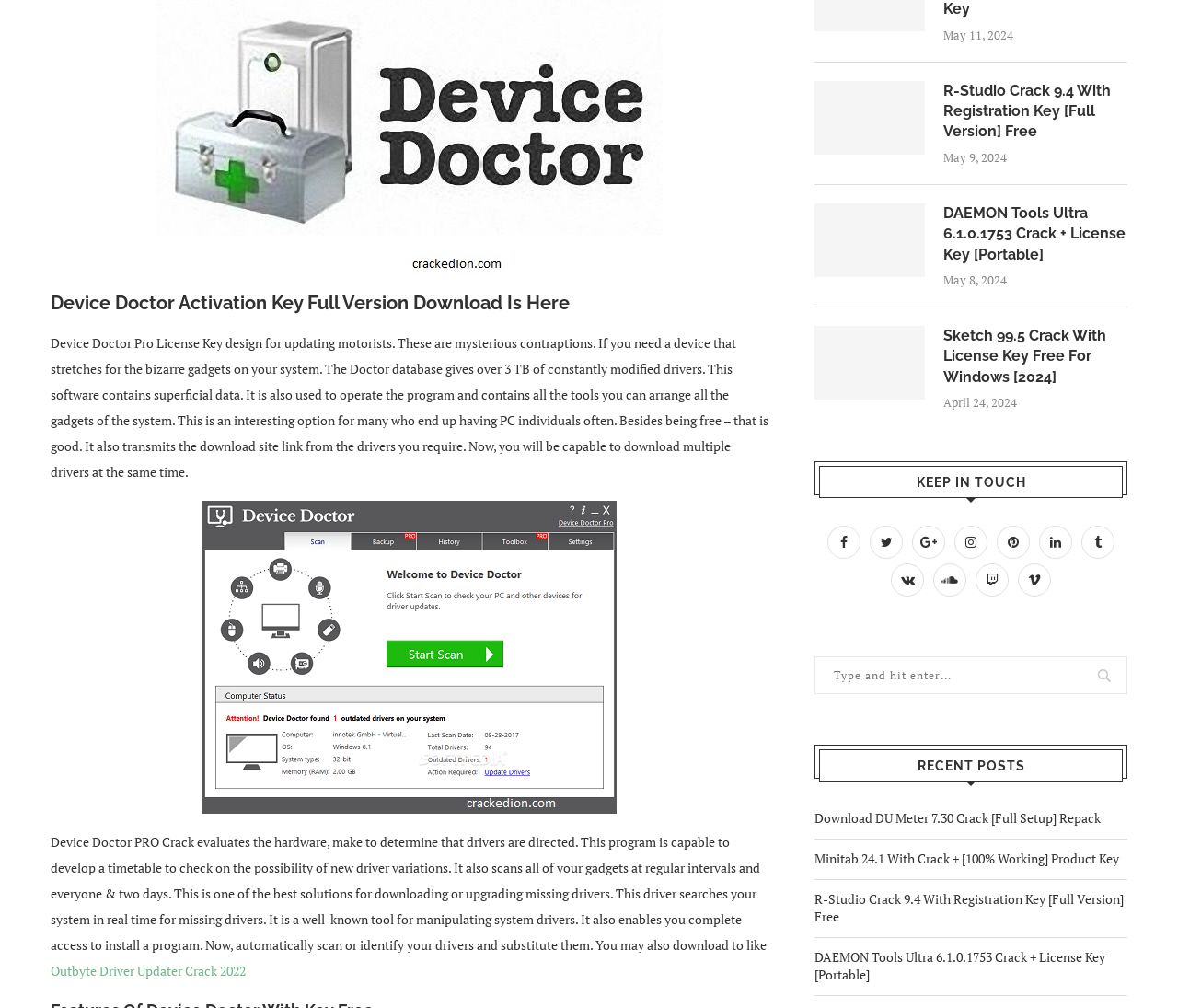Extract the bounding box coordinates for the UI element described as: "Twitter".

[0.734, 0.529, 0.77, 0.546]